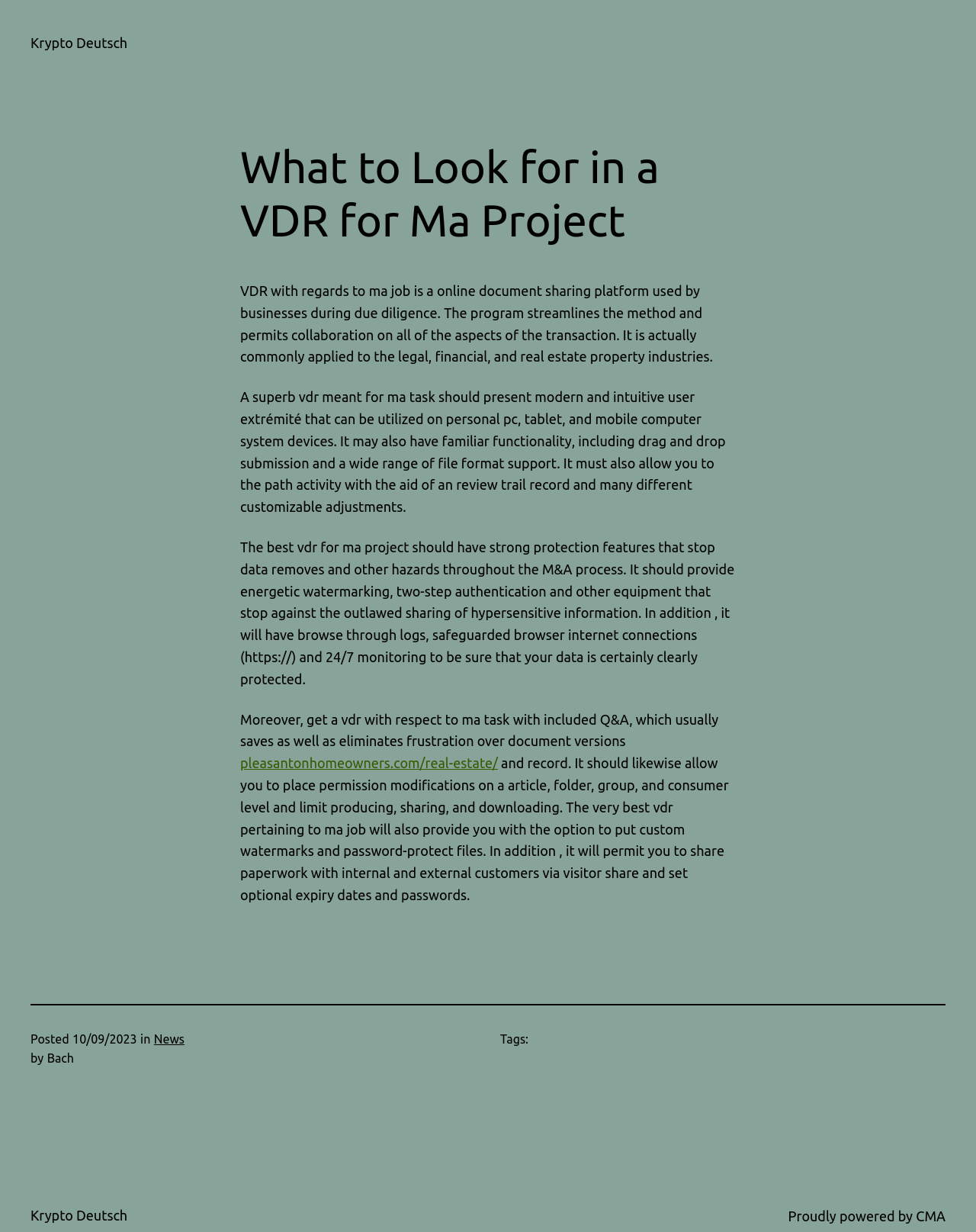What is the purpose of Q&A in a VDR?
Using the information from the image, answer the question thoroughly.

The webpage mentions that a VDR with integrated Q&A saves time and eliminates frustration over document versions, indicating that the purpose of Q&A is to streamline the document management process.